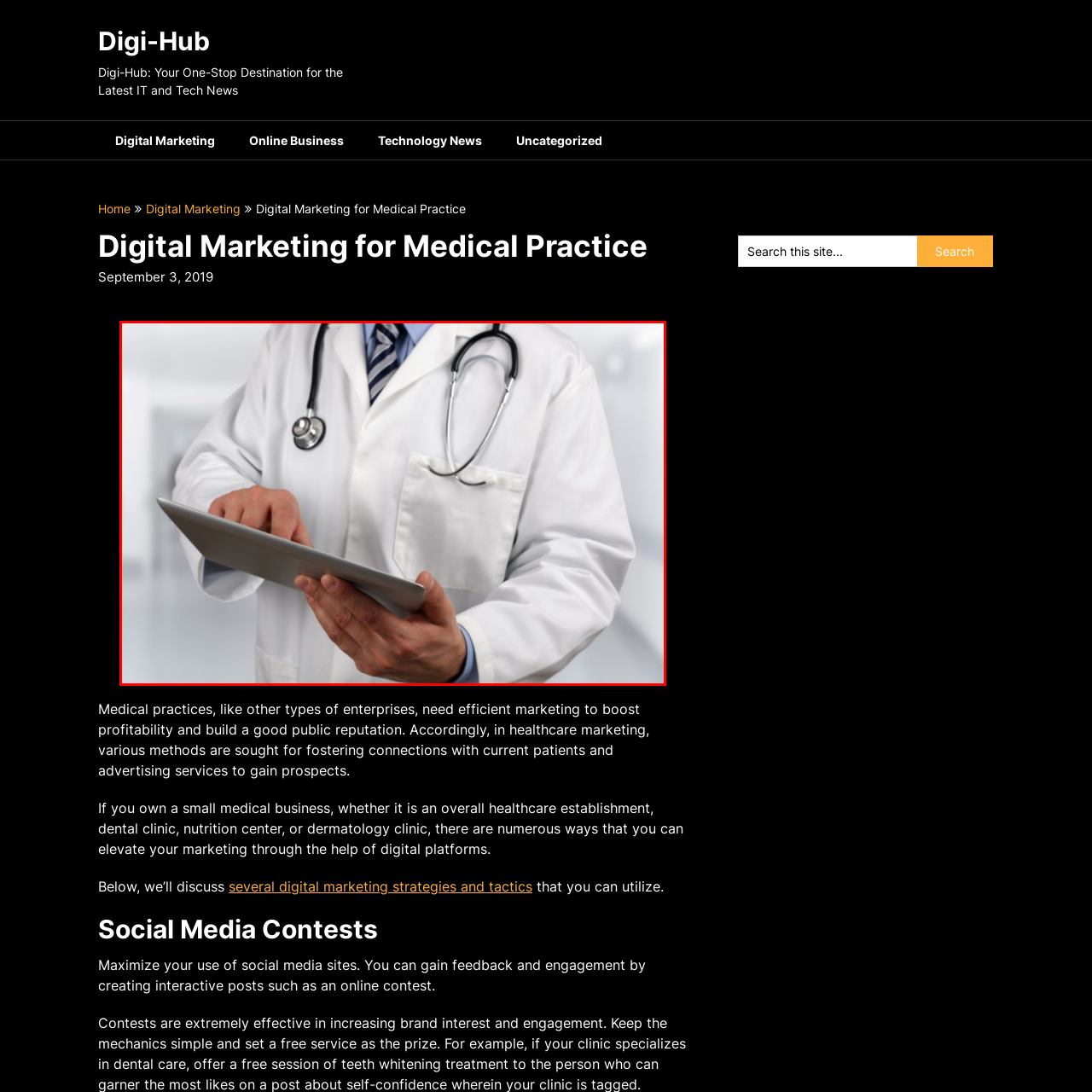Provide an in-depth caption for the picture enclosed by the red frame.

A healthcare professional, dressed in a white lab coat with a stethoscope draped around their neck, is shown intently using a digital tablet. The focus is on their hands as they interact with the device, highlighting the integration of technology in modern medical practices. The background is softly blurred, suggesting a clinical environment, which underscores the relevance of digital solutions in enhancing patient care and operational efficiency. This image exemplifies the importance of digital marketing strategies in the healthcare sector, particularly how practitioners can leverage technology to improve patient engagement and streamline communications.